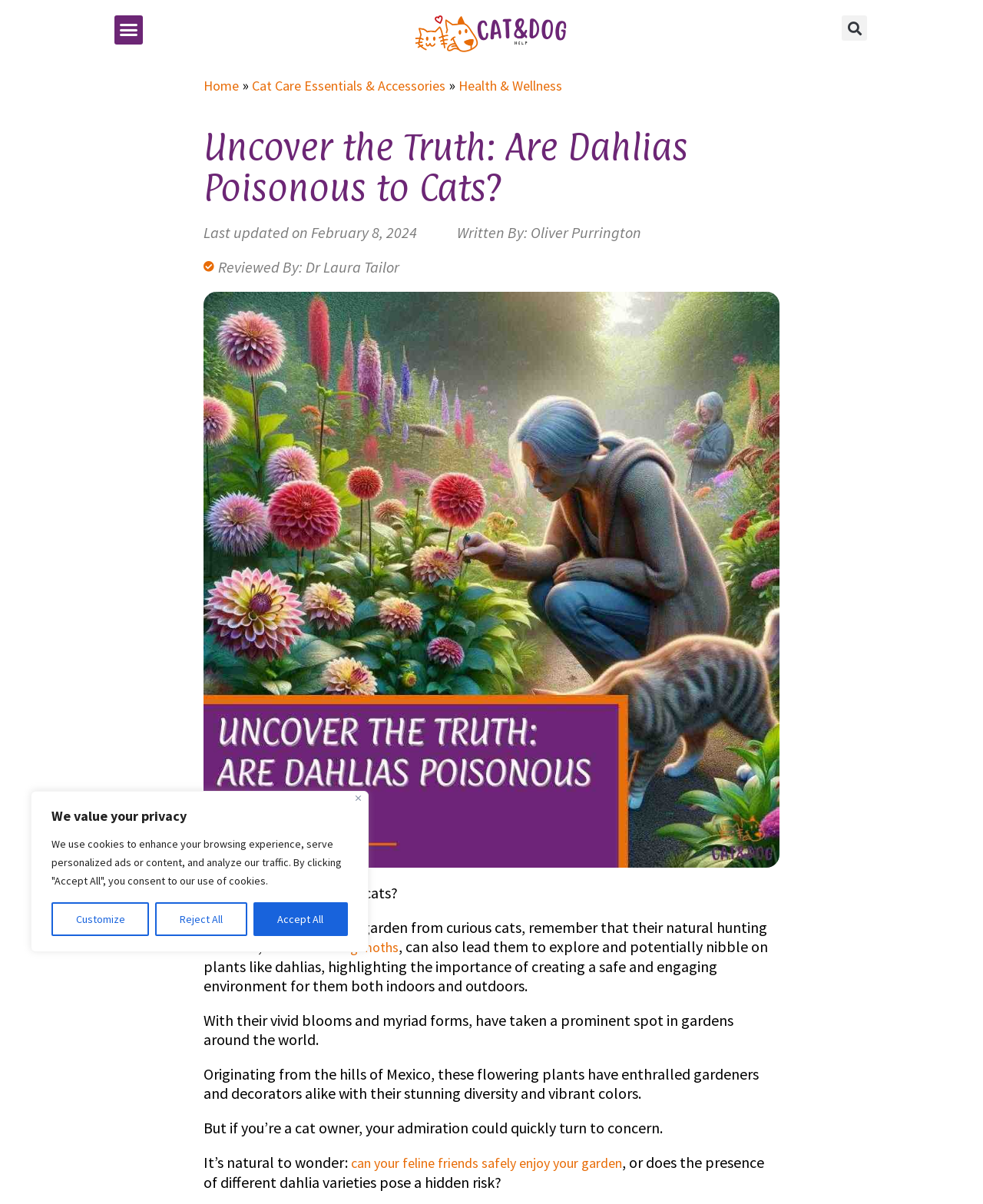Pinpoint the bounding box coordinates of the area that must be clicked to complete this instruction: "Learn about cat care essentials and accessories".

[0.256, 0.063, 0.453, 0.078]